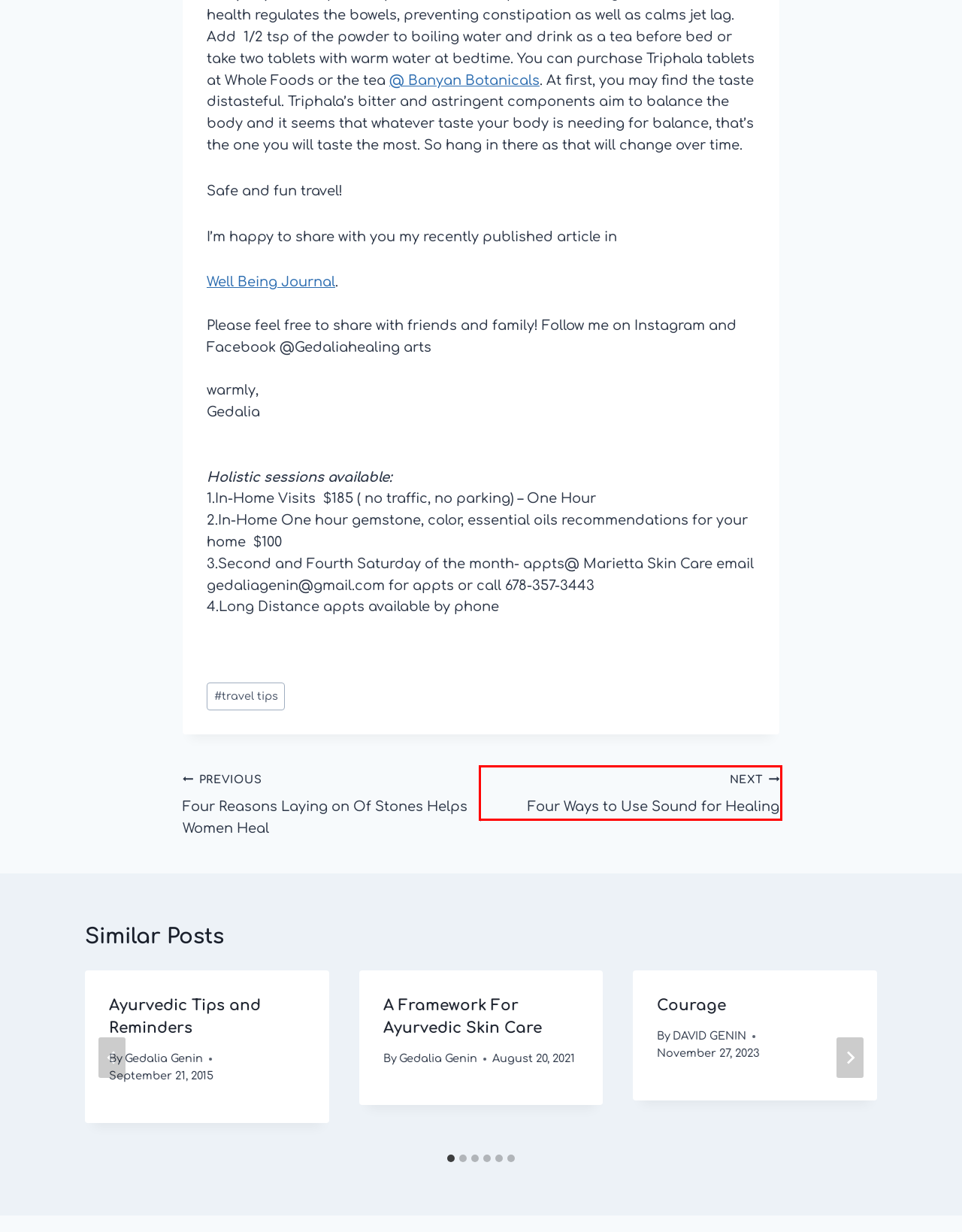Review the webpage screenshot provided, noting the red bounding box around a UI element. Choose the description that best matches the new webpage after clicking the element within the bounding box. The following are the options:
A. Four Reasons Laying on Of Stones Helps Women Heal - Gedalia Healing Arts
B. DAVID GENIN, Author at Gedalia Healing Arts
C. Blog Archives - Gedalia Healing Arts
D. Four Ways to Use Sound for Healing - Gedalia Healing Arts
E. The Power of Creativity: Coloring, Painting, Dancing... - Well Being Journal
F. Ayurvedic Tips and Reminders - Gedalia Healing Arts
G. Gedalia Healing Arts | Ayurveda| Energy Healer|Naturopath|Atlanta GA
H. FAQ - Gedalia Healing Arts

D